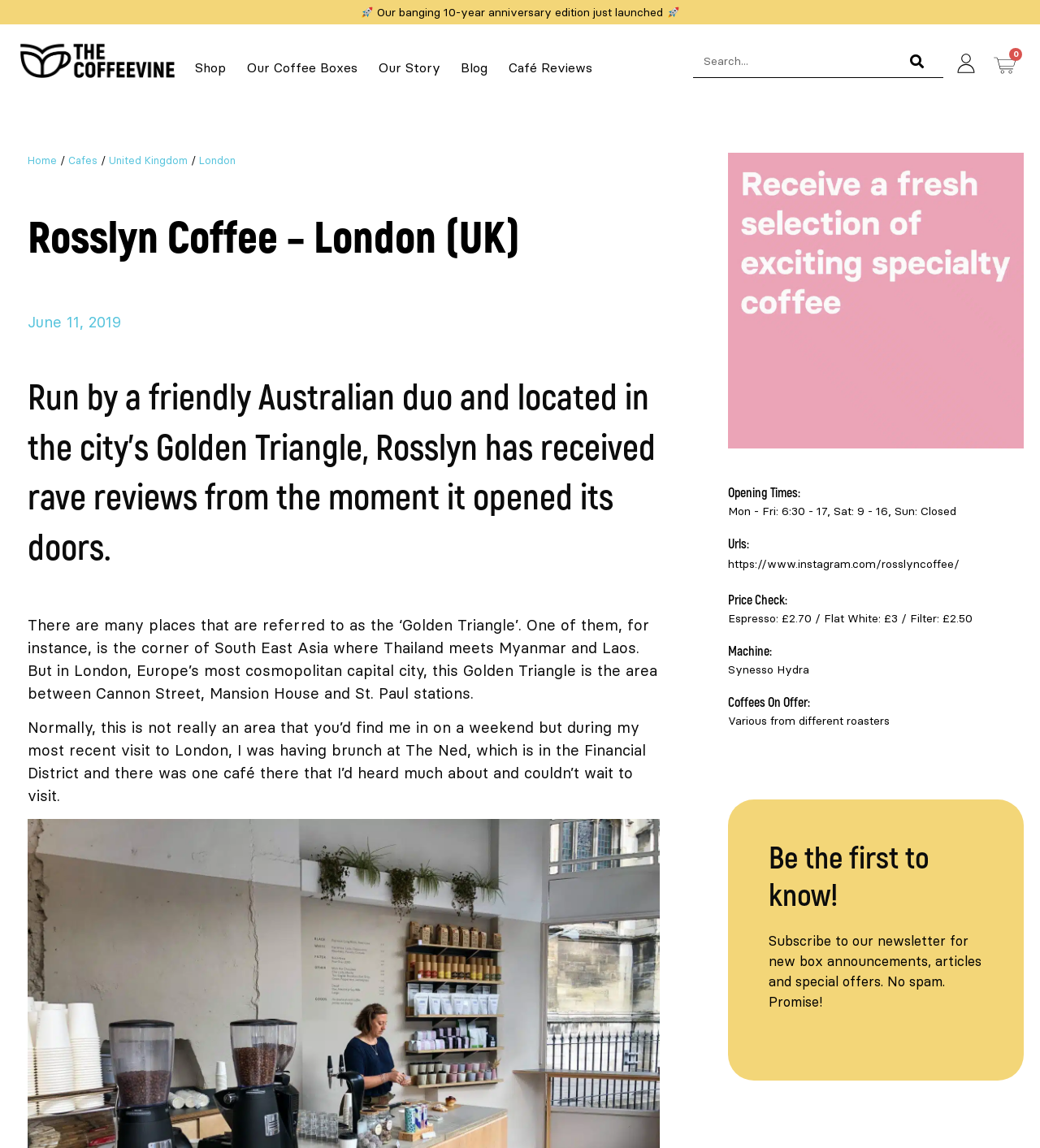What is the name of the coffee shop?
Examine the image and give a concise answer in one word or a short phrase.

Rosslyn Coffee